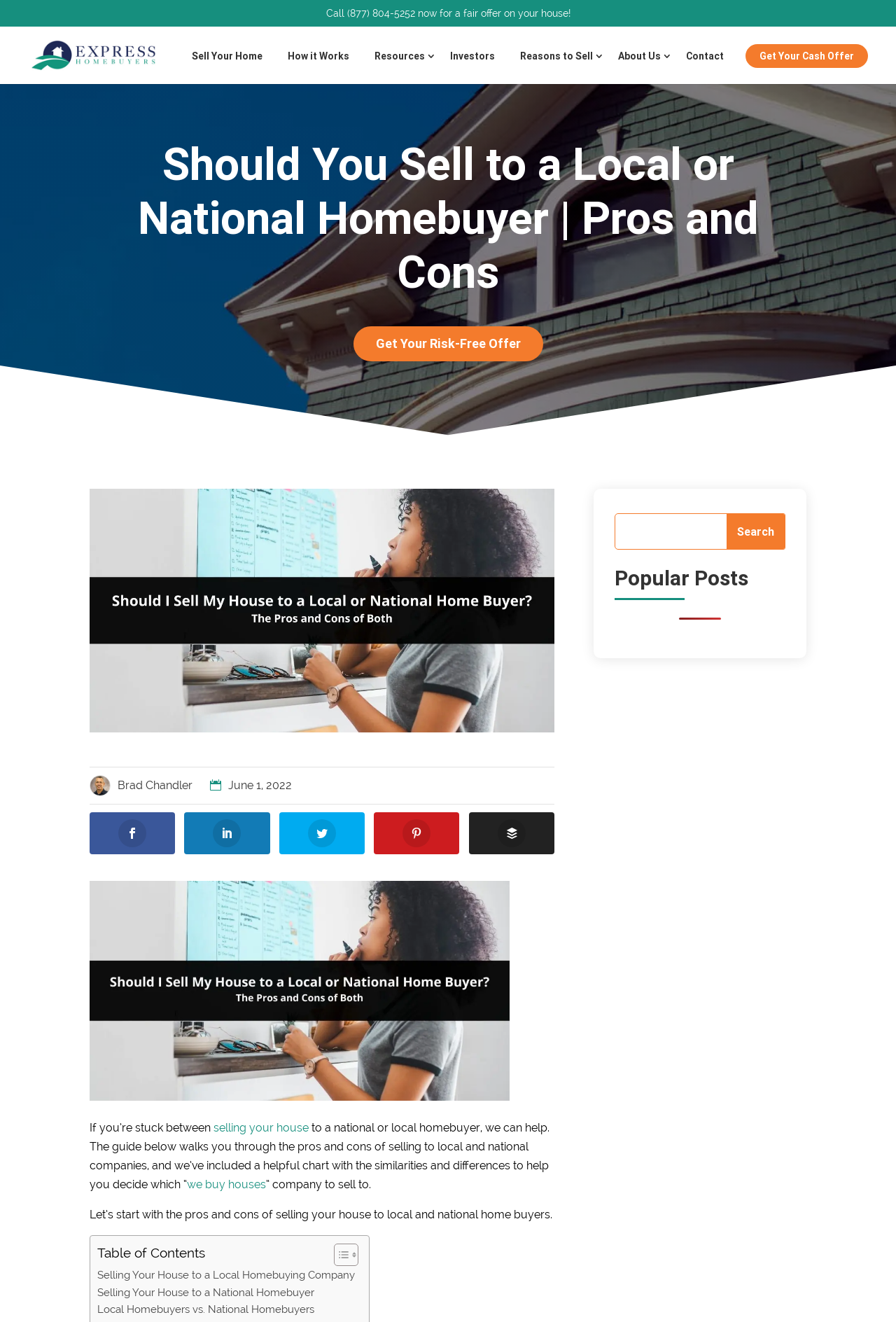Specify the bounding box coordinates of the region I need to click to perform the following instruction: "Call for a fair offer on your house". The coordinates must be four float numbers in the range of 0 to 1, i.e., [left, top, right, bottom].

[0.387, 0.006, 0.463, 0.014]